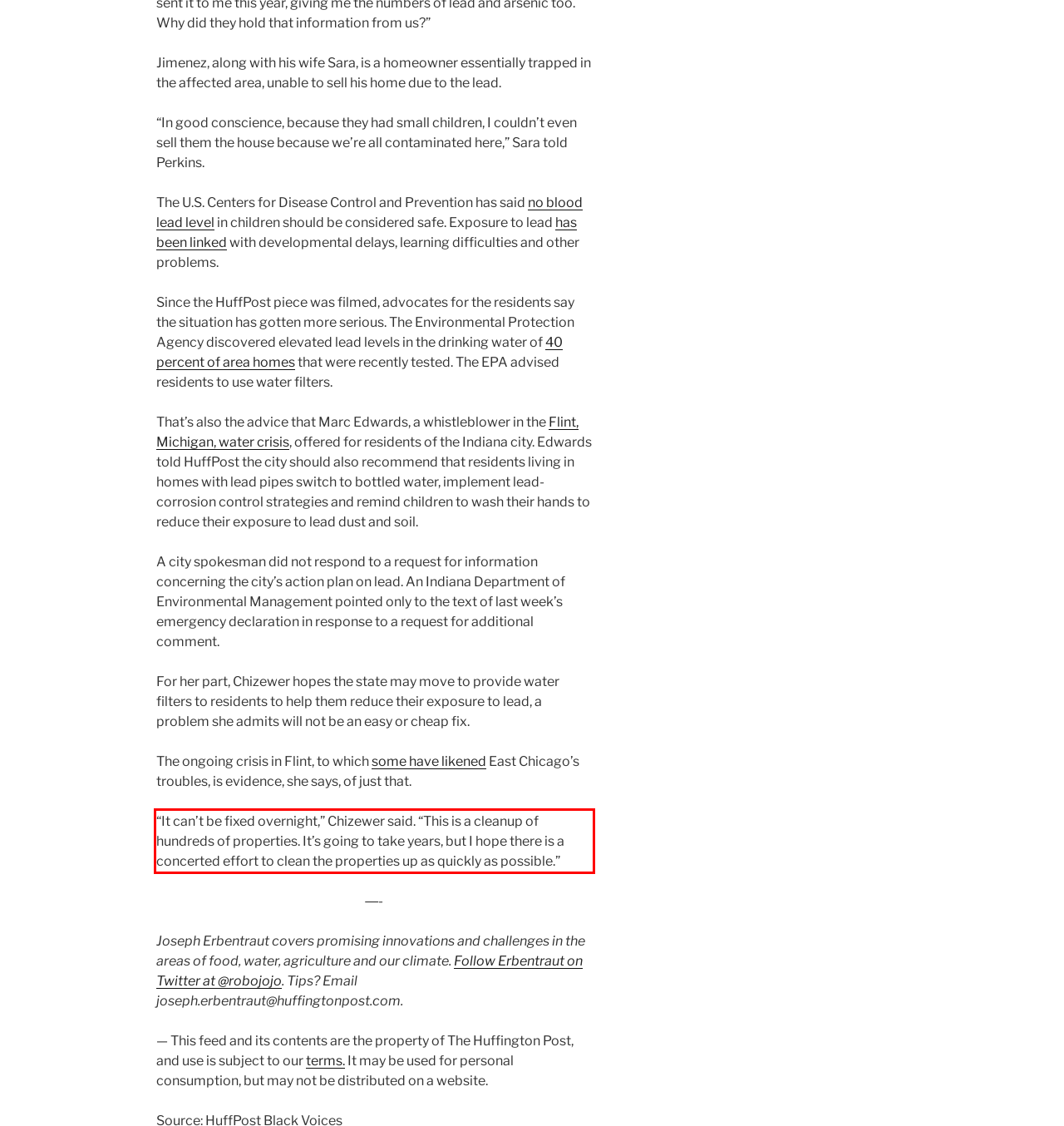Within the screenshot of the webpage, locate the red bounding box and use OCR to identify and provide the text content inside it.

“It can’t be fixed overnight,” Chizewer said. “This is a cleanup of hundreds of properties. It’s going to take years, but I hope there is a concerted effort to clean the properties up as quickly as possible.”